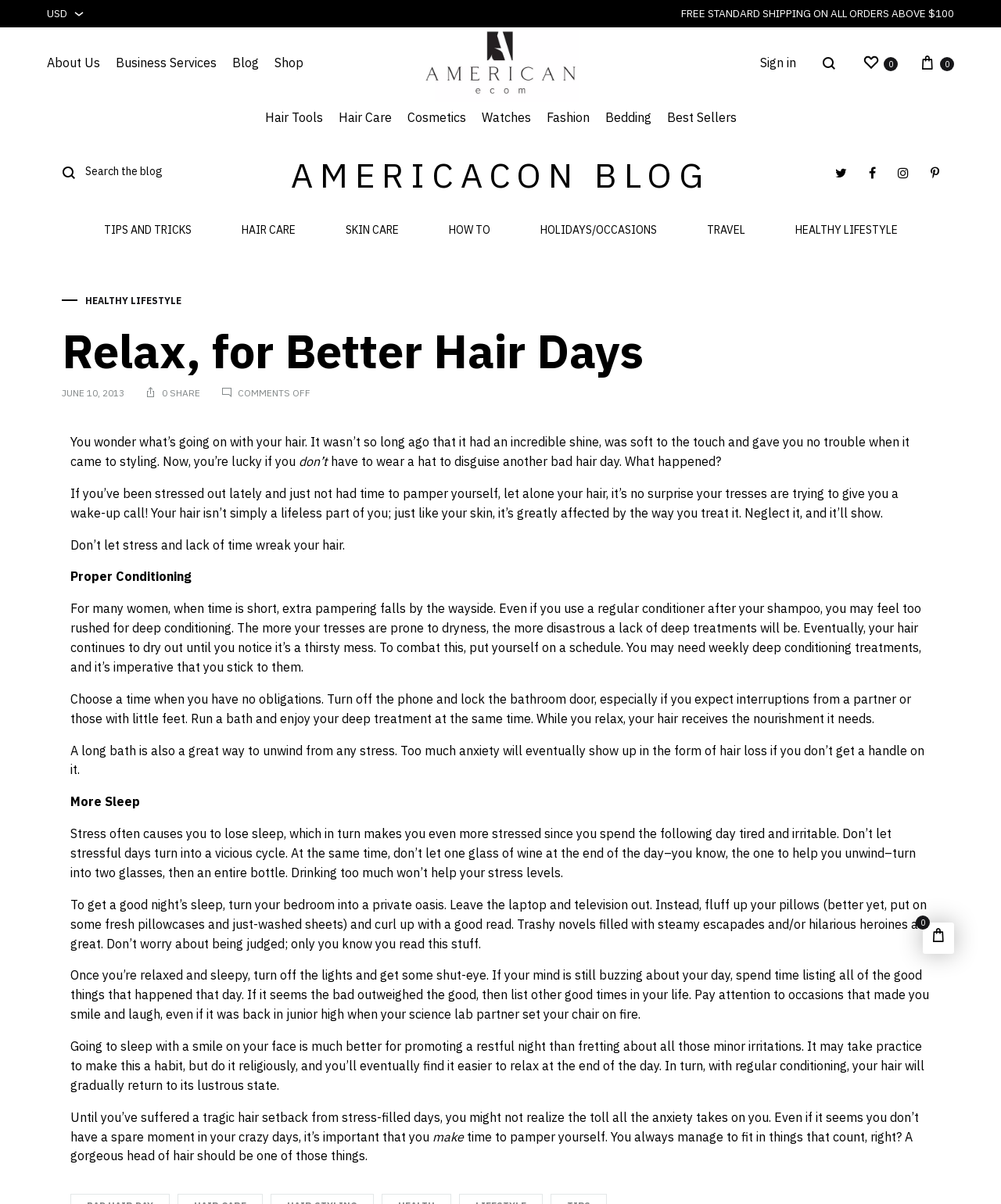Bounding box coordinates are specified in the format (top-left x, top-left y, bottom-right x, bottom-right y). All values are floating point numbers bounded between 0 and 1. Please provide the bounding box coordinate of the region this sentence describes: Flat Irons

[0.257, 0.217, 0.304, 0.232]